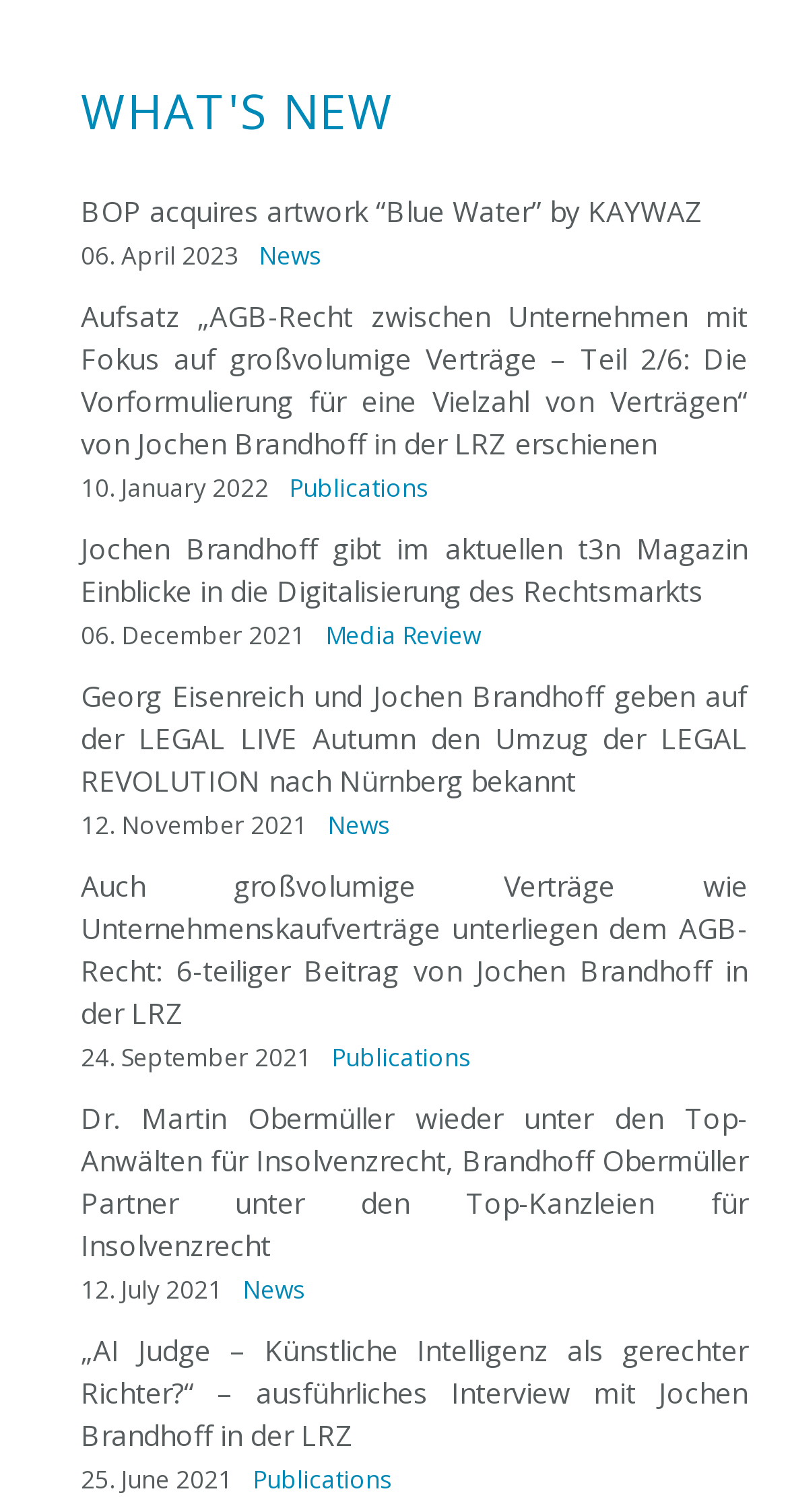Can you specify the bounding box coordinates of the area that needs to be clicked to fulfill the following instruction: "Check media review by Jochen Brandhoff"?

[0.413, 0.408, 0.61, 0.431]